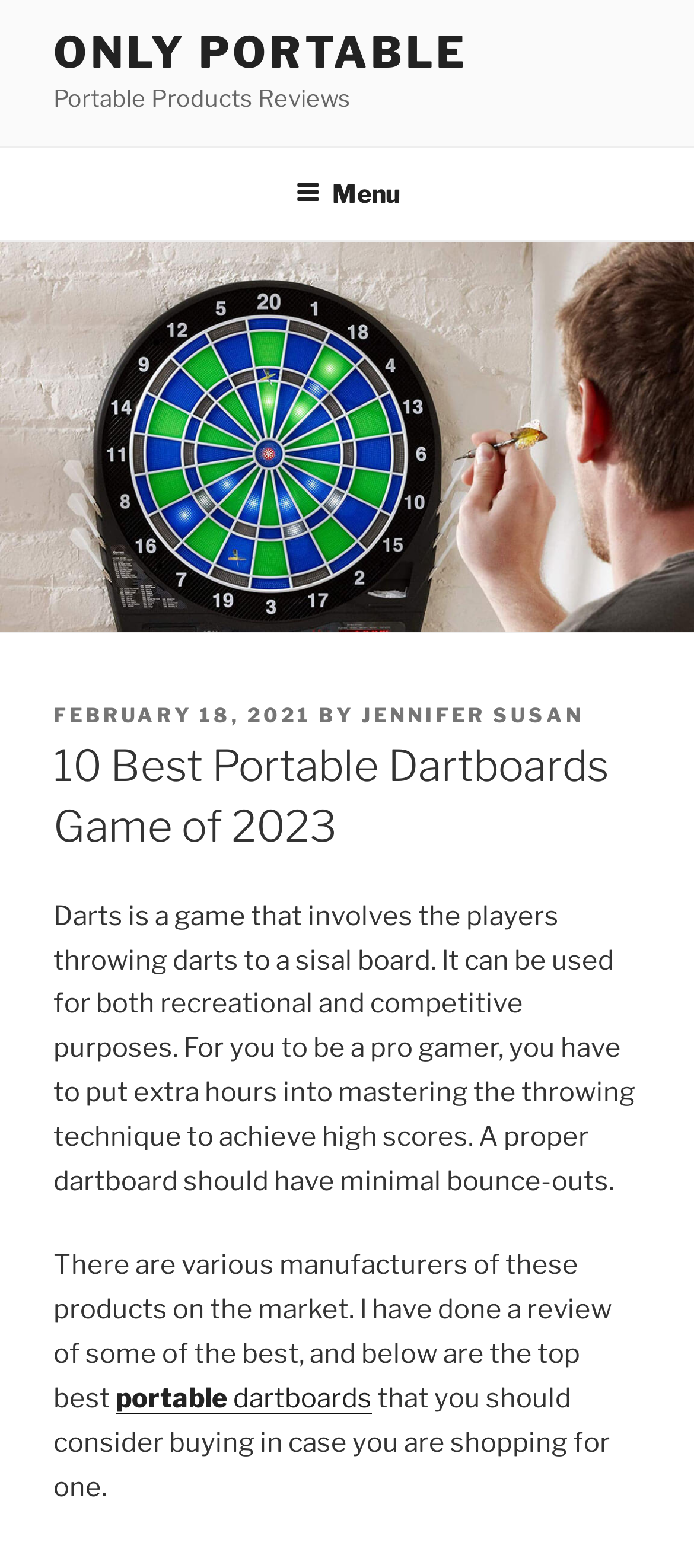Extract the top-level heading from the webpage and provide its text.

10 Best Portable Dartboards Game of 2023